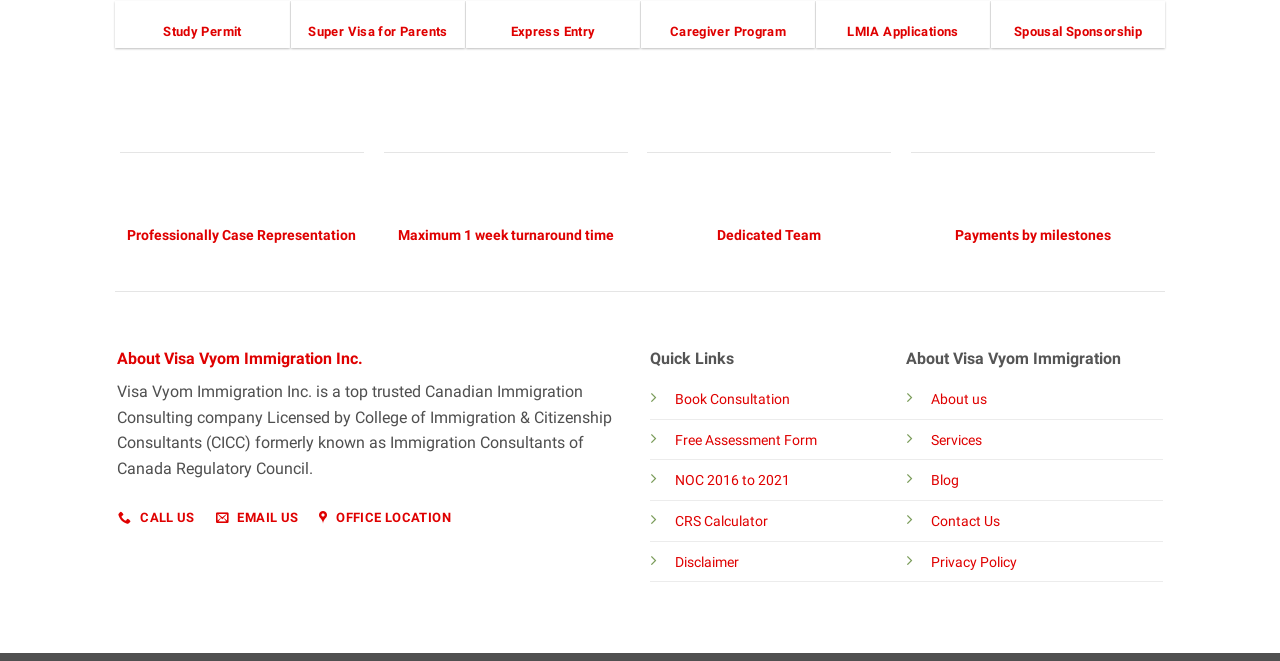Using the information in the image, give a comprehensive answer to the question: 
What is the turnaround time for case representation?

The webpage mentions 'Maximum 1 week turnaround time' as one of the benefits of their professionally case representation, indicating that they can complete case representation within a week.